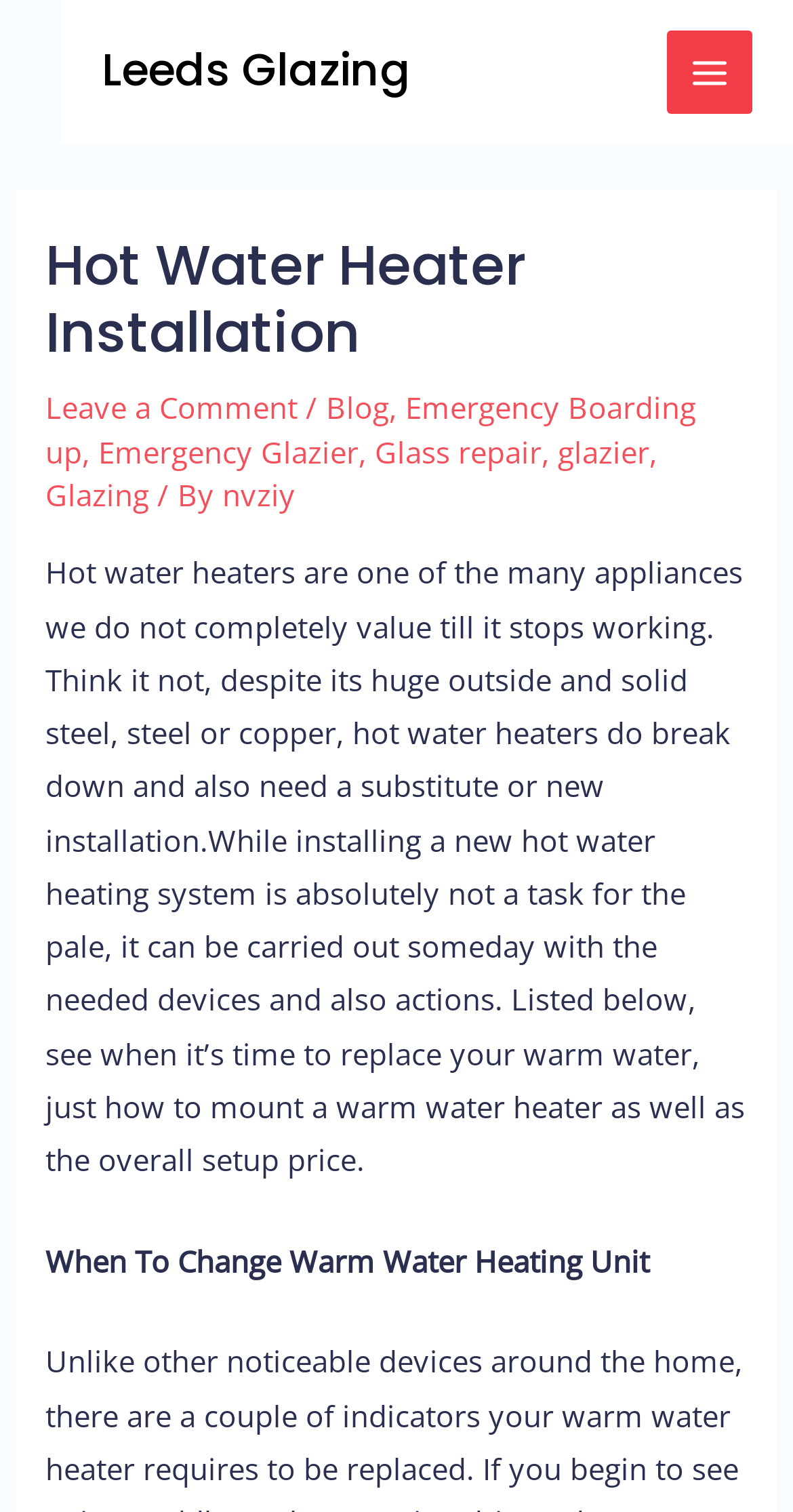Please specify the coordinates of the bounding box for the element that should be clicked to carry out this instruction: "Contact 'Leeds Glazing'". The coordinates must be four float numbers between 0 and 1, formatted as [left, top, right, bottom].

[0.128, 0.026, 0.518, 0.068]